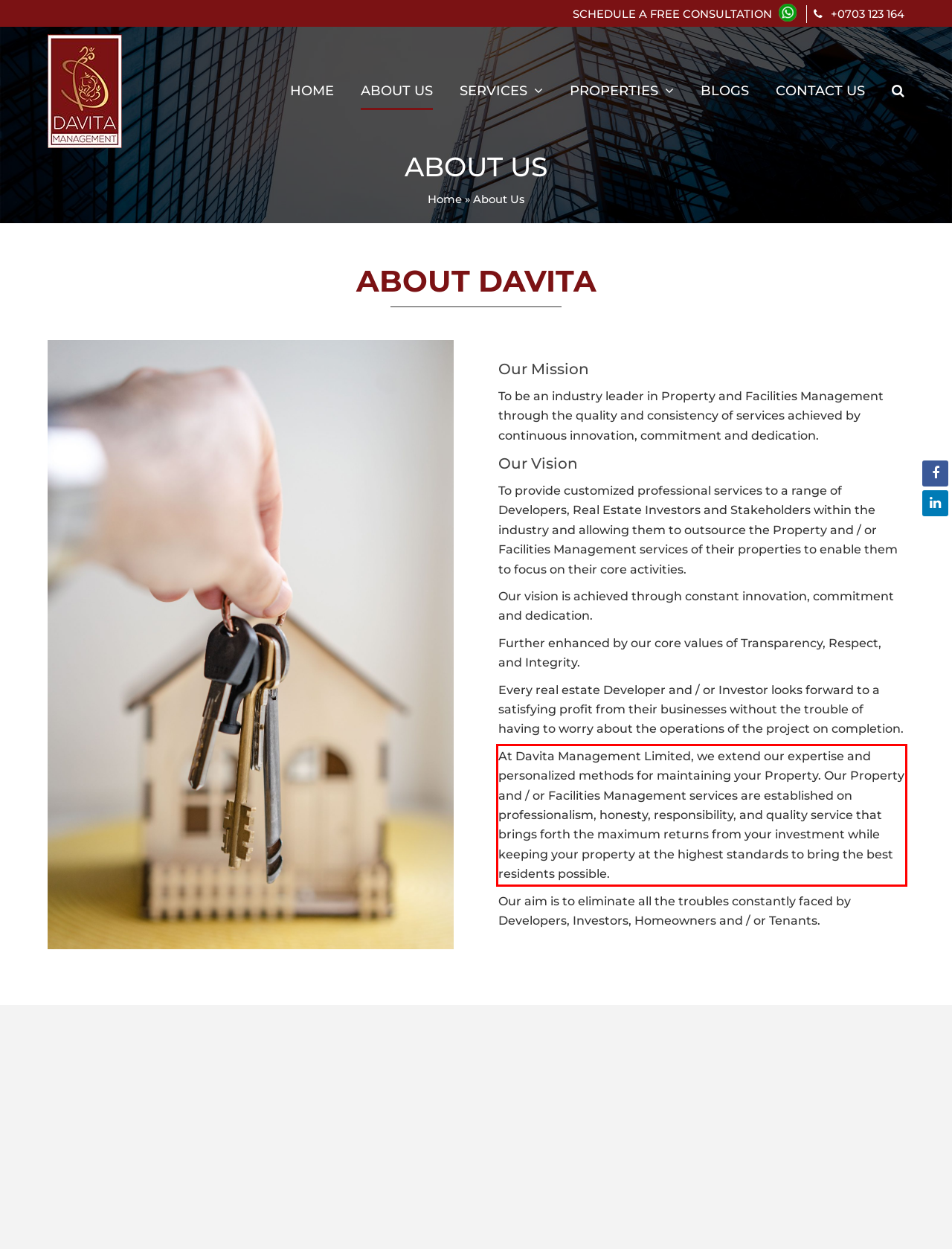Using the provided screenshot of a webpage, recognize and generate the text found within the red rectangle bounding box.

At Davita Management Limited, we extend our expertise and personalized methods for maintaining your Property. Our Property and / or Facilities Management services are established on professionalism, honesty, responsibility, and quality service that brings forth the maximum returns from your investment while keeping your property at the highest standards to bring the best residents possible.